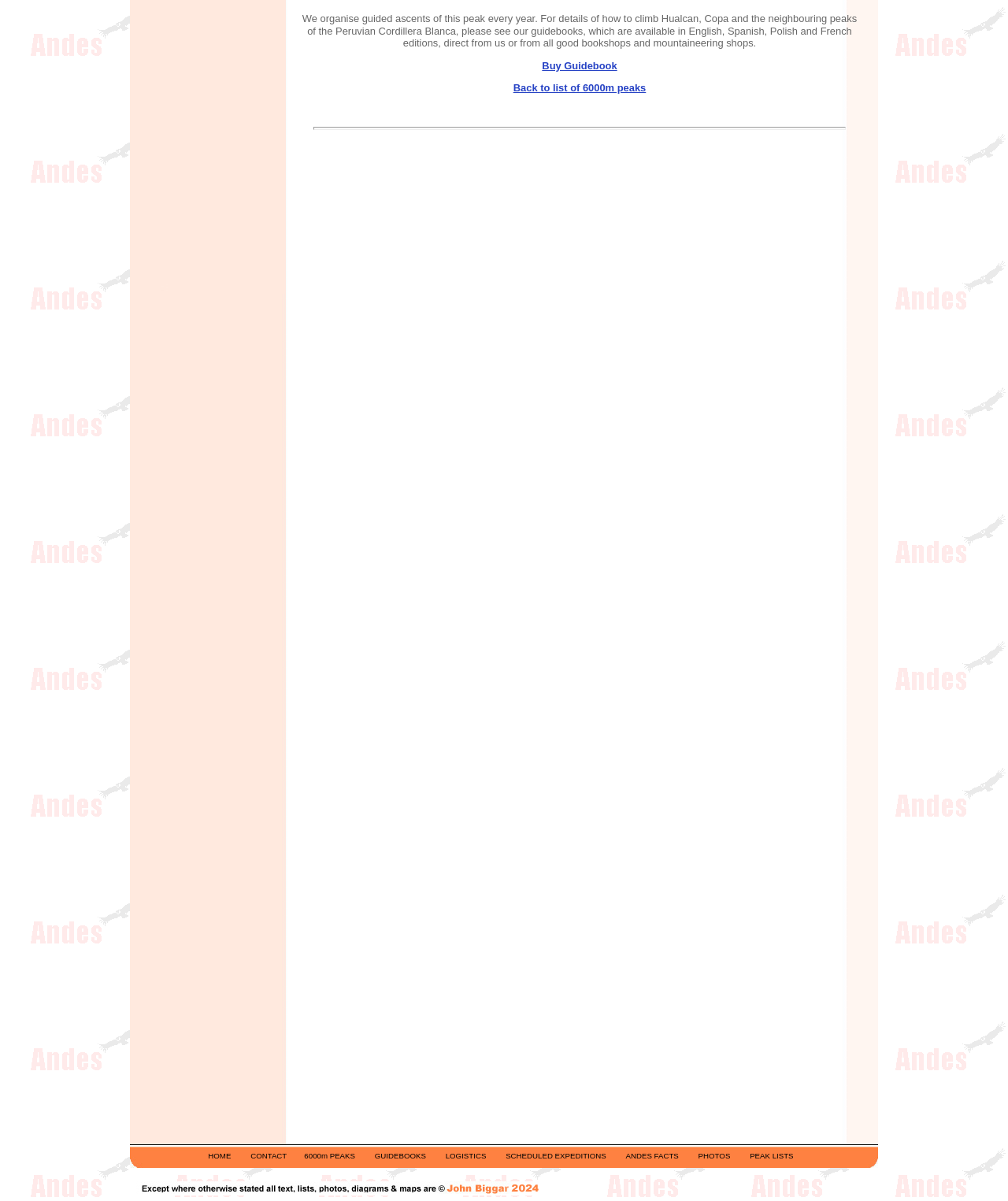Carefully observe the image and respond to the question with a detailed answer:
How many languages are the guidebooks available in?

The StaticText element with ID 65 mentions that the guidebooks are available in English, Spanish, Polish, and French editions, which are four languages.